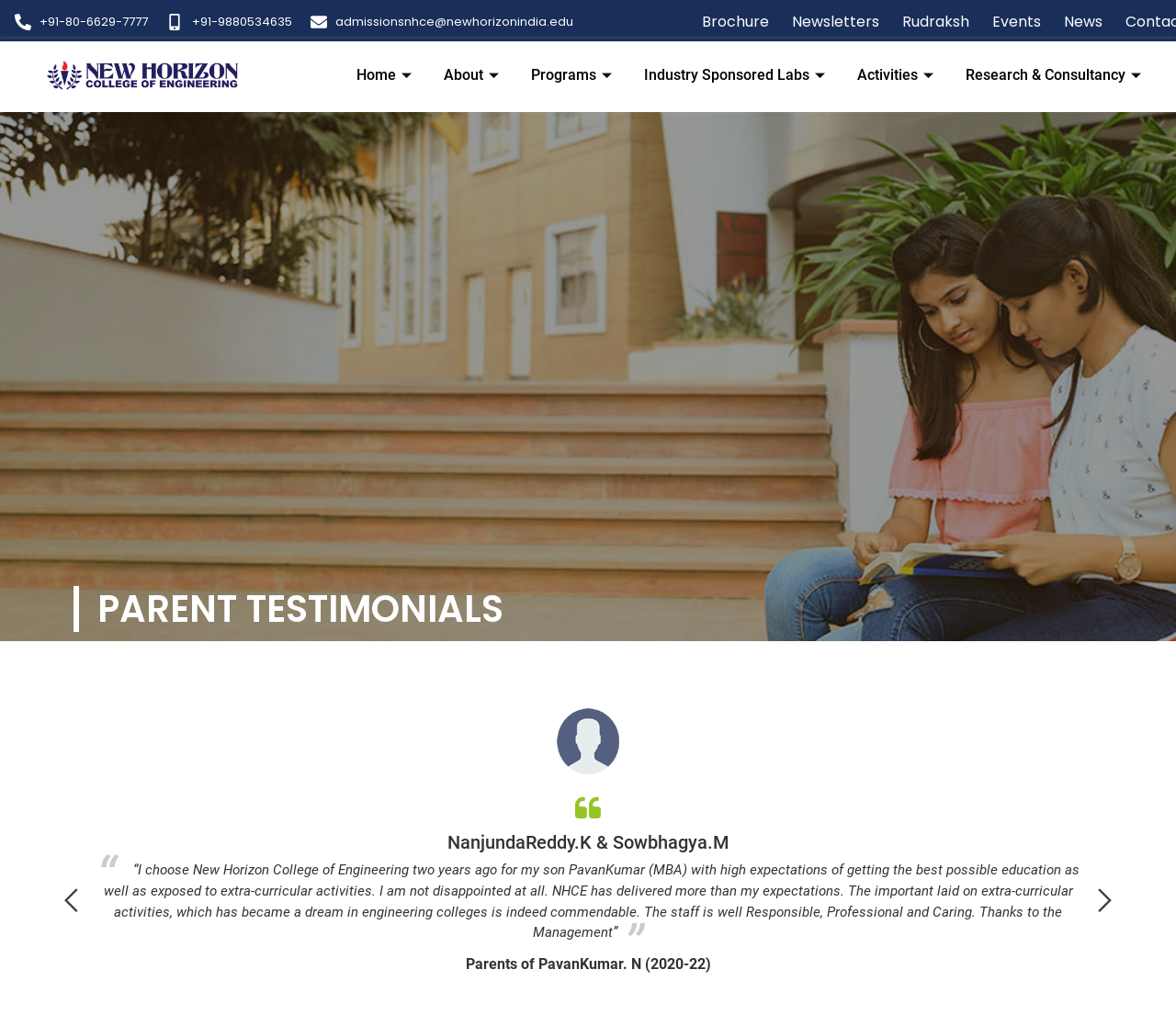What is the phone number to contact for admissions?
Please provide an in-depth and detailed response to the question.

I found the phone number by looking at the top section of the webpage, where there are several links and contact information. The phone number is listed as '+91-80-6629-7777', which is likely the admissions contact number.